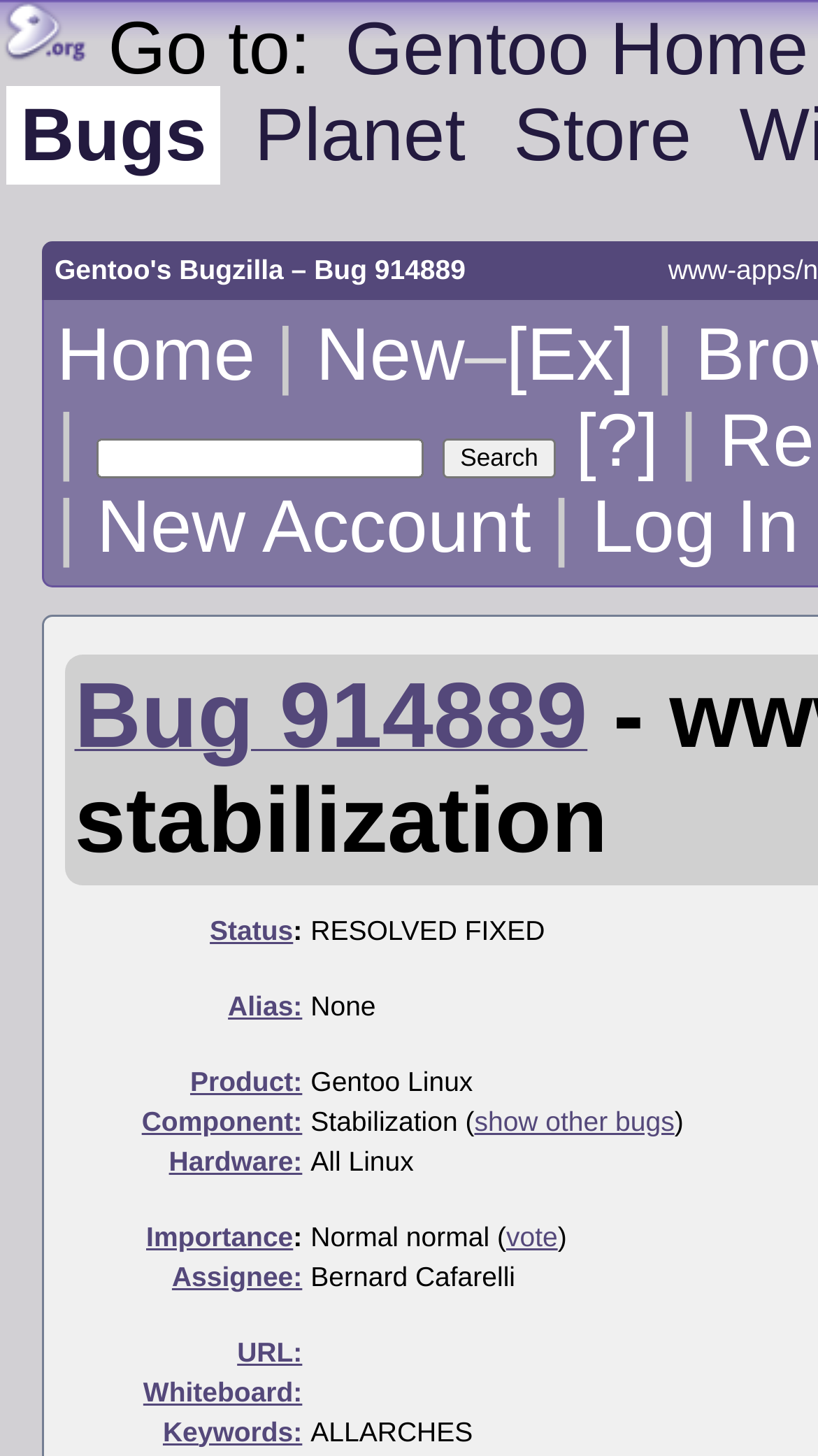Based on the image, provide a detailed response to the question:
What is the purpose of the textbox?

The textbox is located below the navigation links, with a bounding box of [0.118, 0.301, 0.518, 0.329]. It is a required field, and its purpose is for quick searching, as indicated by the text 'Quick Search'.